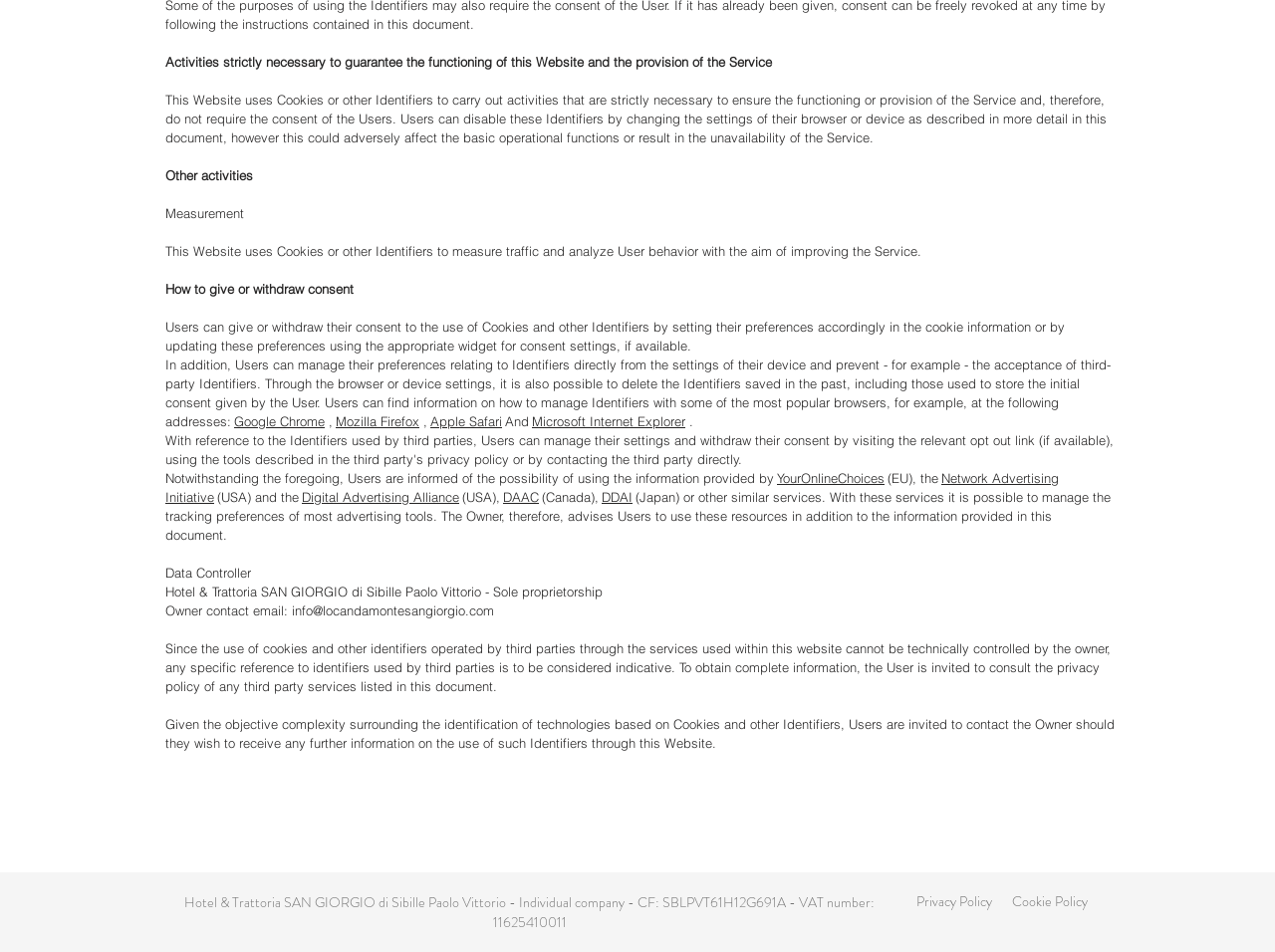Find the coordinates for the bounding box of the element with this description: "DDAI".

[0.472, 0.514, 0.496, 0.53]